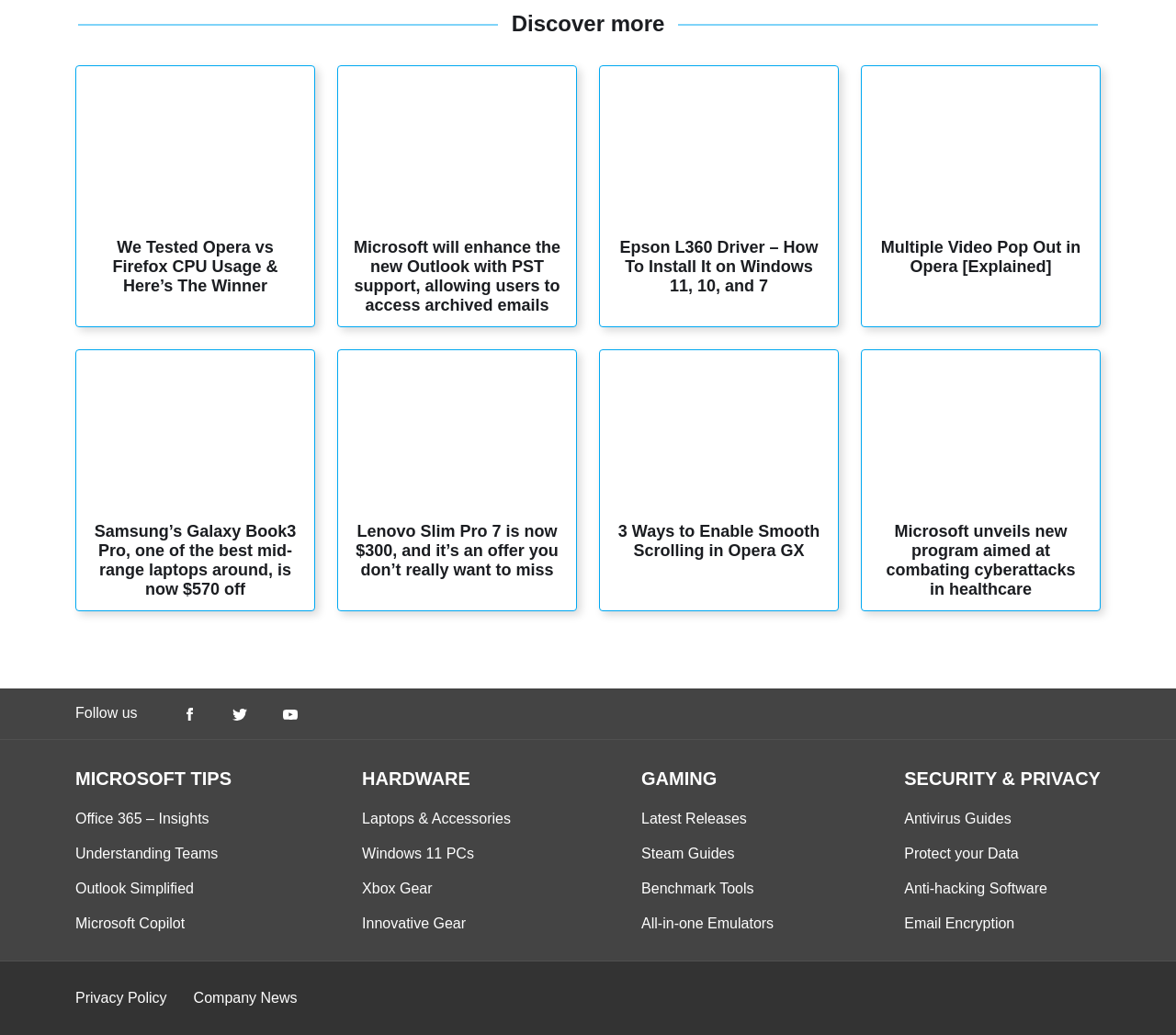What is the name of the company behind the webpage?
Provide a concise answer using a single word or phrase based on the image.

Reflector Media